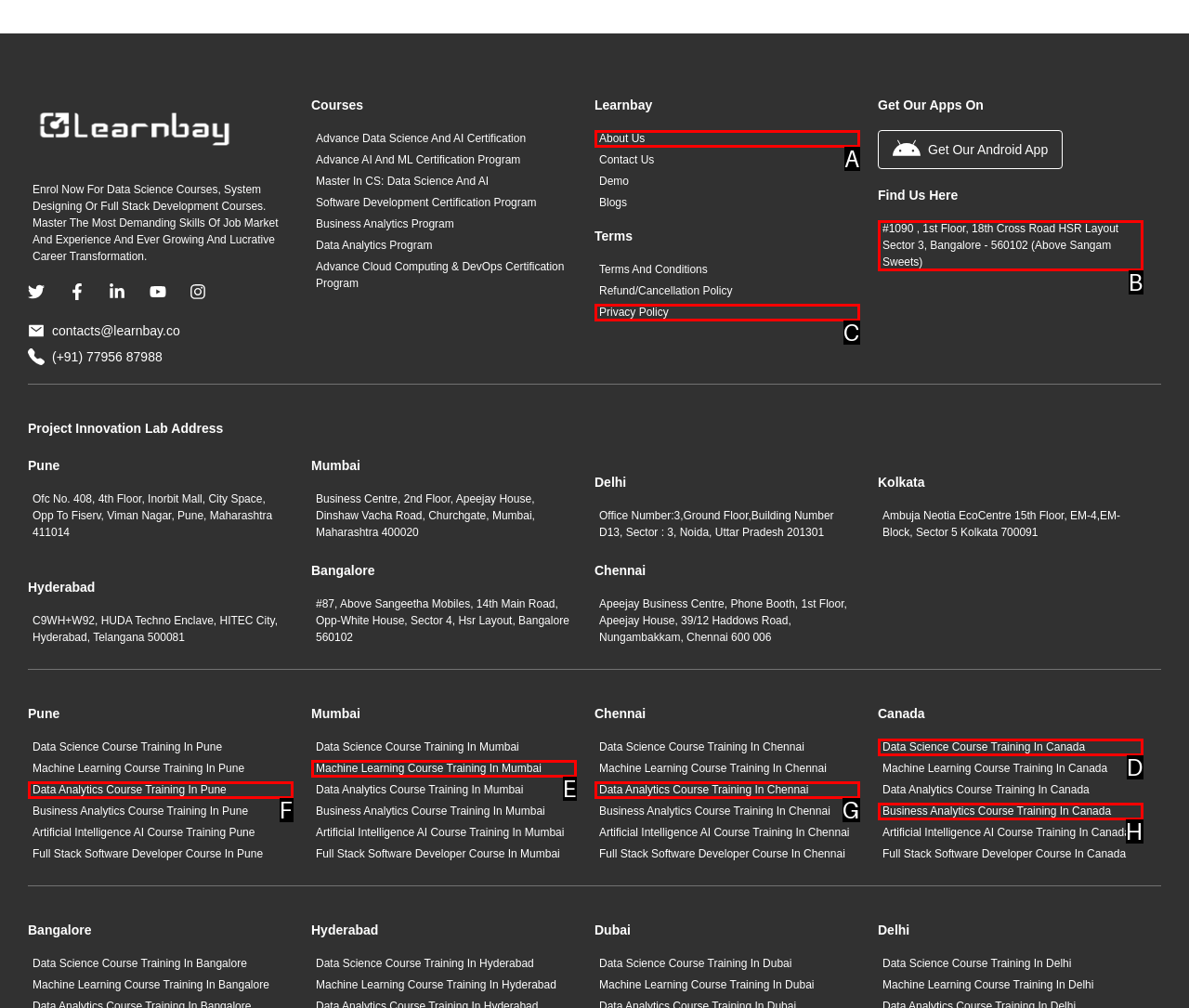Choose the option that best matches the element: About Us
Respond with the letter of the correct option.

A